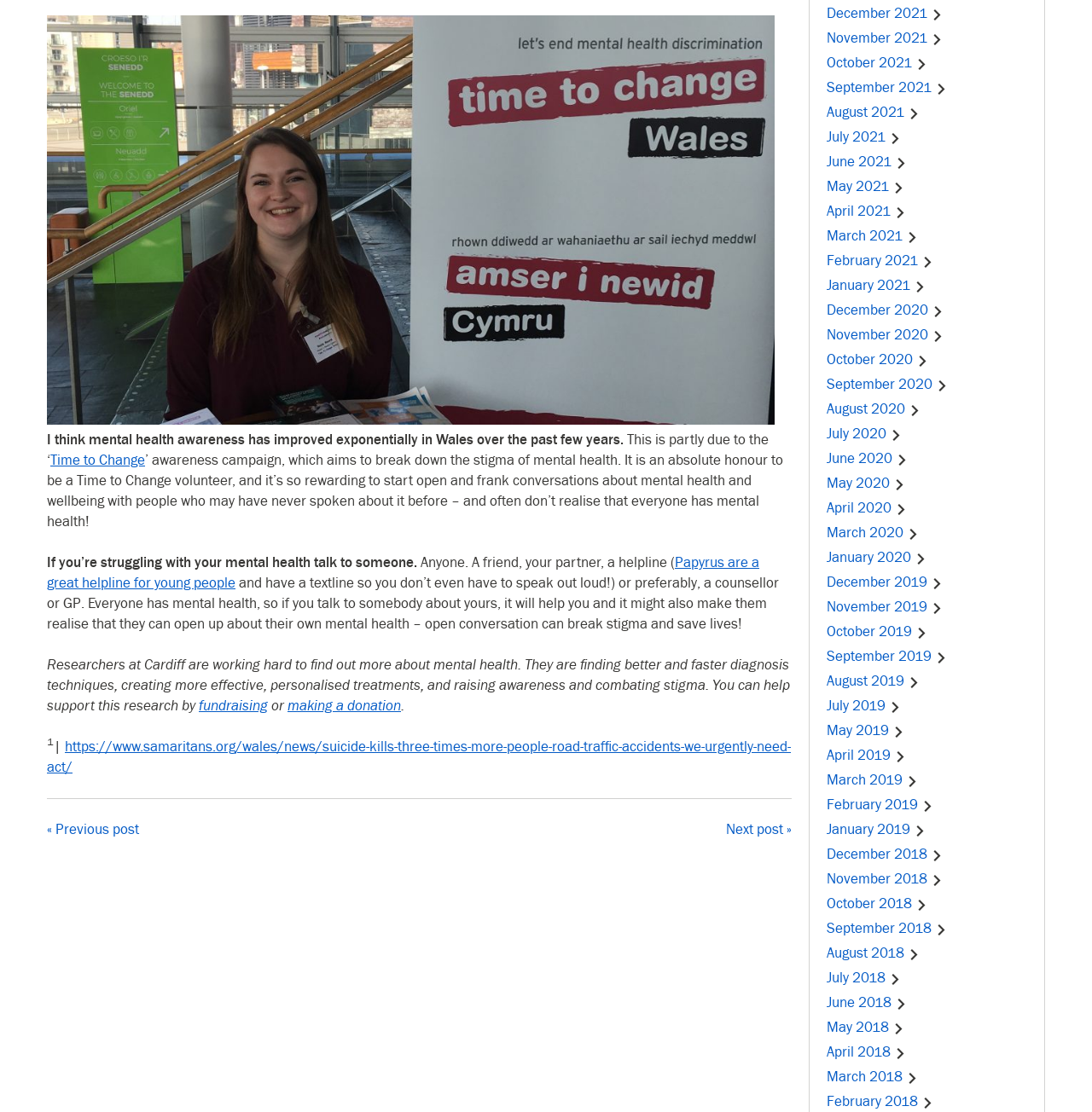What is the purpose of the 'Time to Change' campaign?
Can you provide a detailed and comprehensive answer to the question?

According to the text, the 'Time to Change' campaign aims to break down the stigma of mental health, which suggests that its purpose is to reduce the negative attitudes and stereotypes associated with mental health issues.